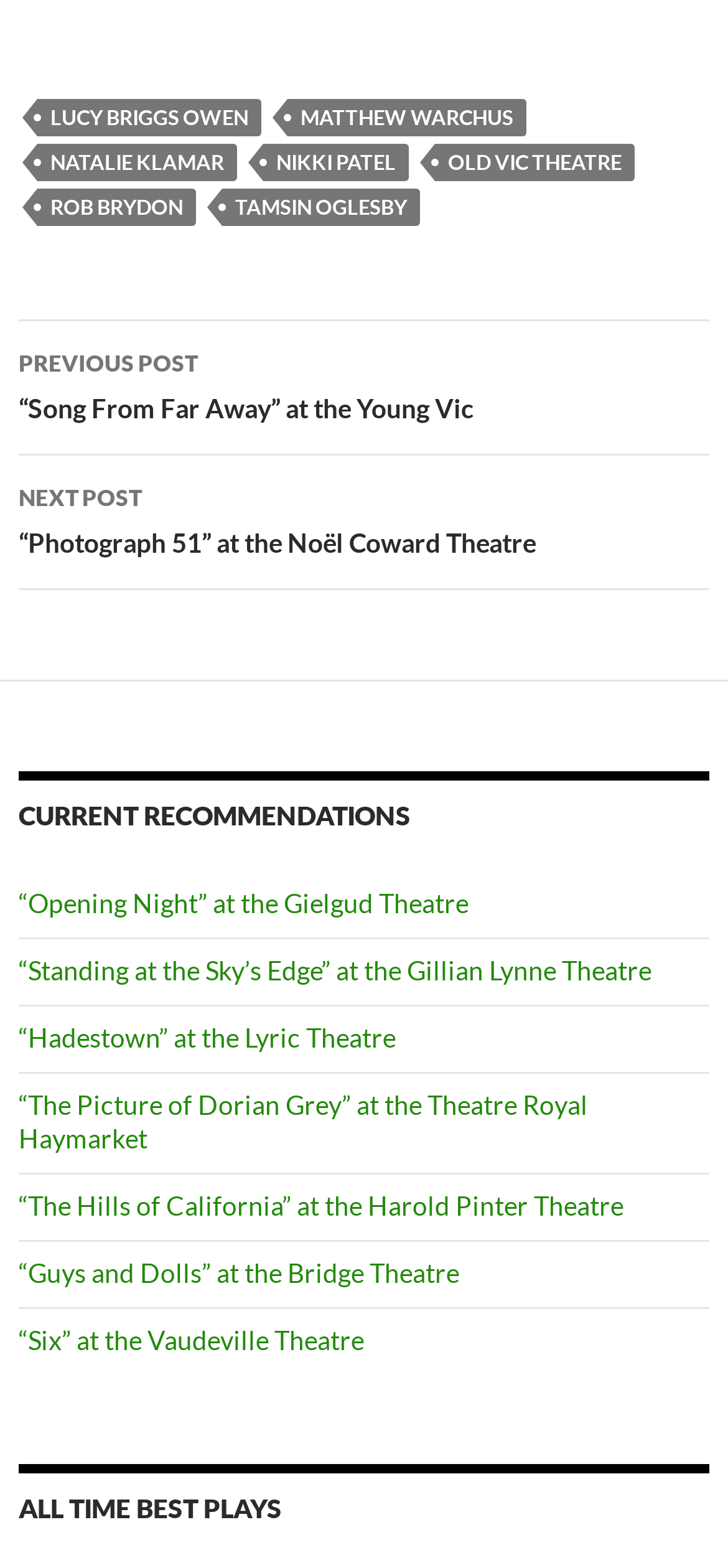What is the title of the third navigation section?
From the screenshot, provide a brief answer in one word or phrase.

ALL TIME BEST PLAYS